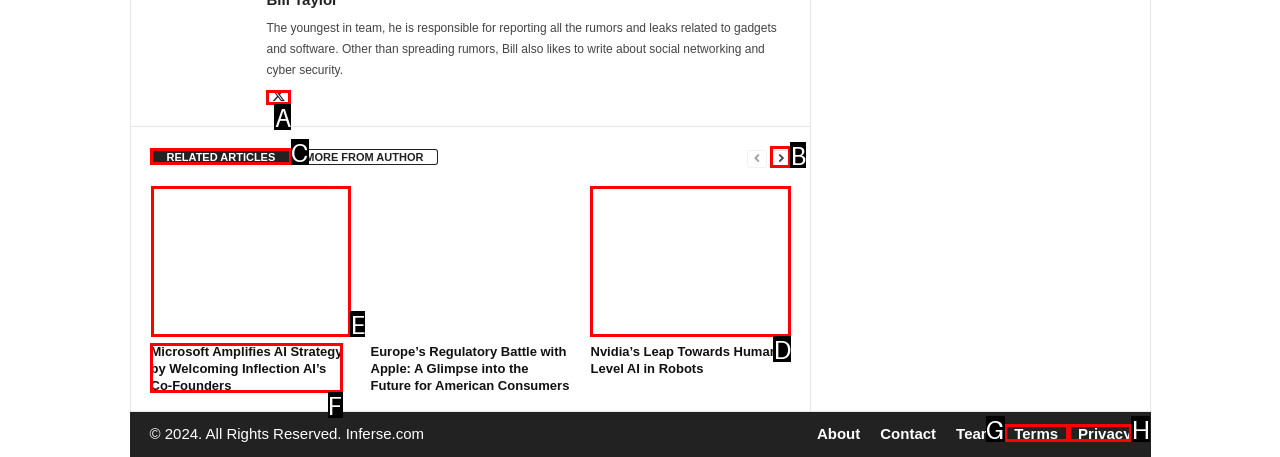Select the UI element that should be clicked to execute the following task: Read about Microsoft Amplifies AI Strategy
Provide the letter of the correct choice from the given options.

E